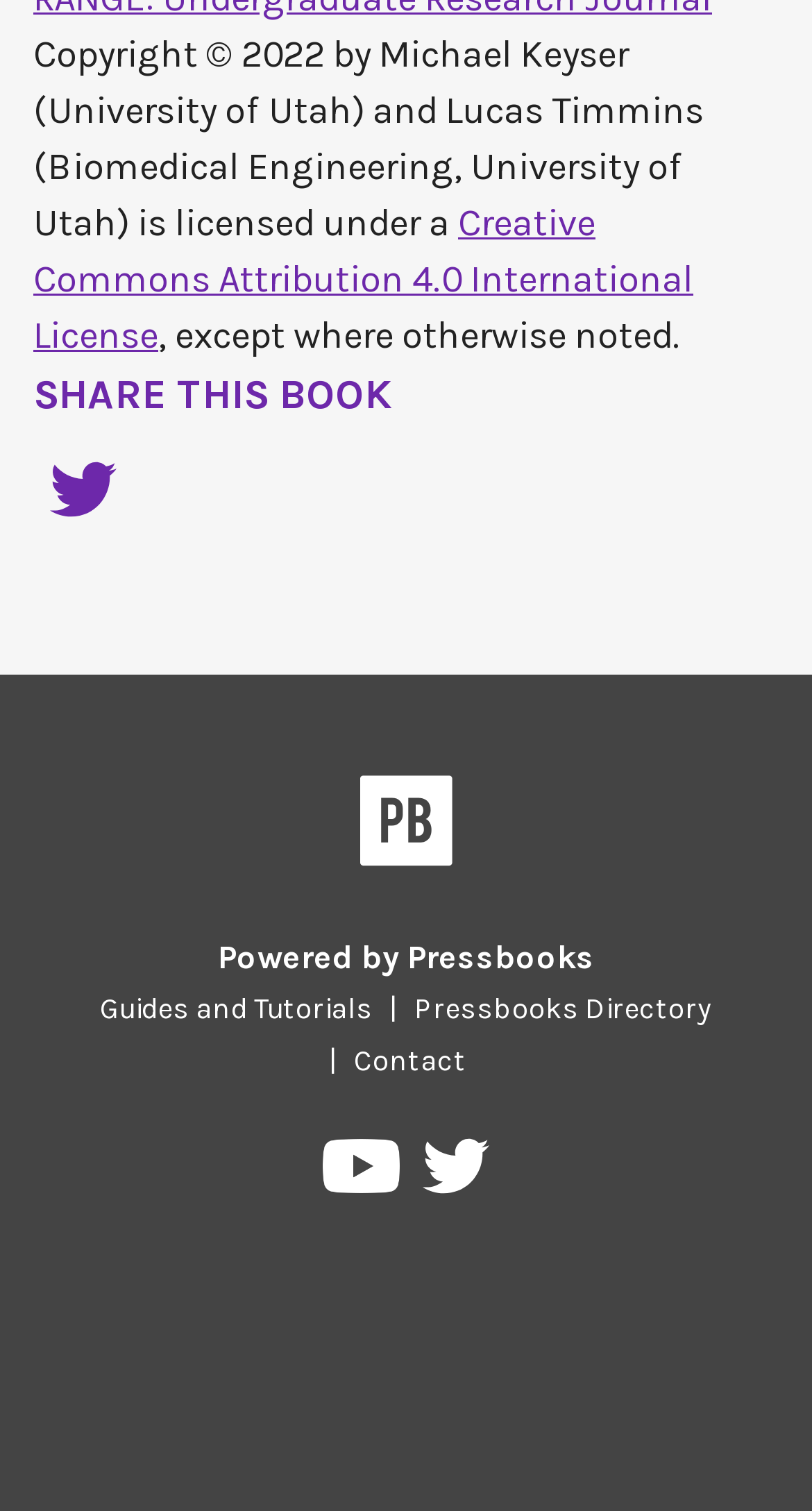What is the name of the directory linked from this page?
Based on the image, provide your answer in one word or phrase.

Pressbooks Directory